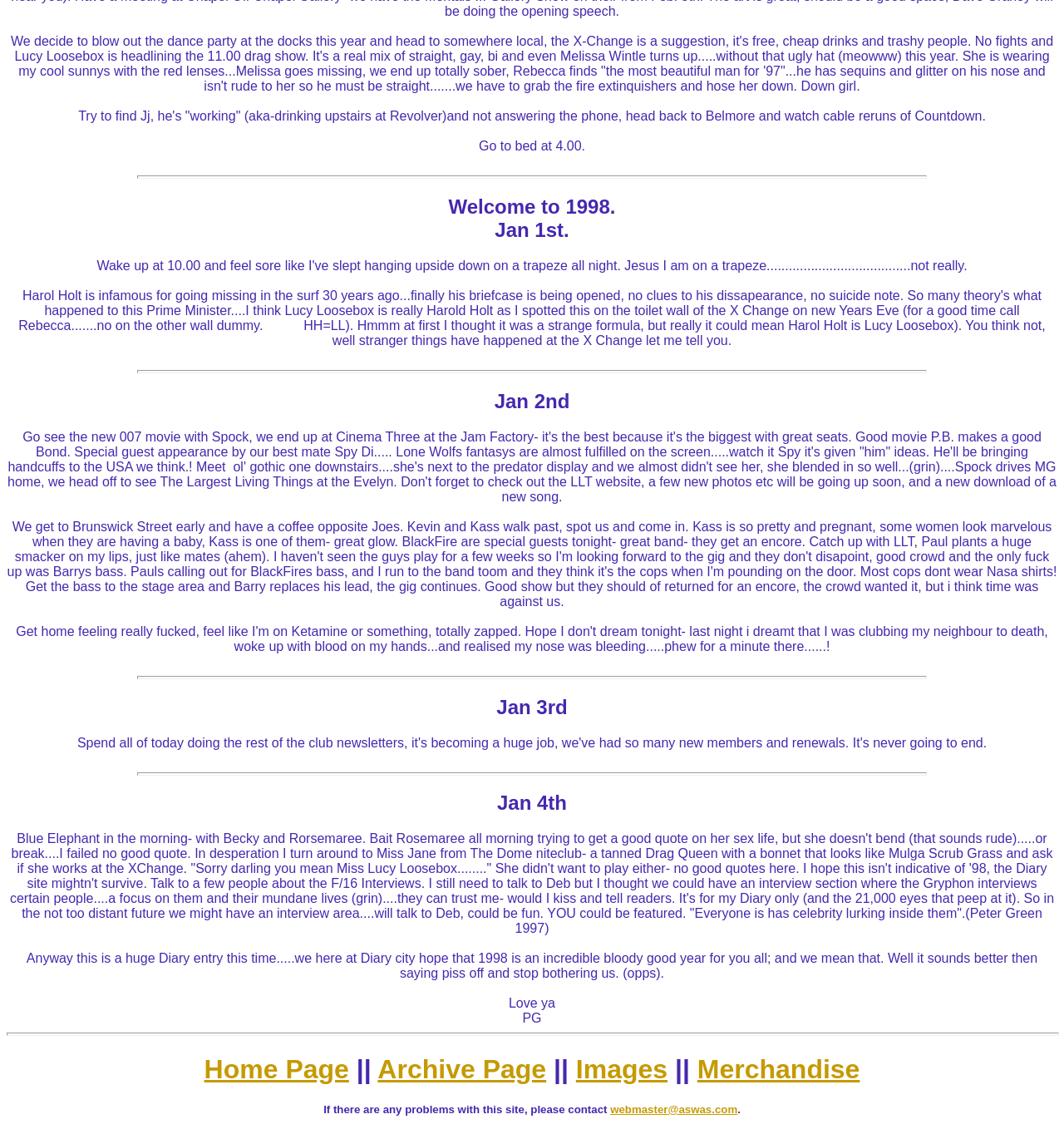Give a one-word or phrase response to the following question: What is the website section mentioned for featuring interviews?

F/16 Interviews